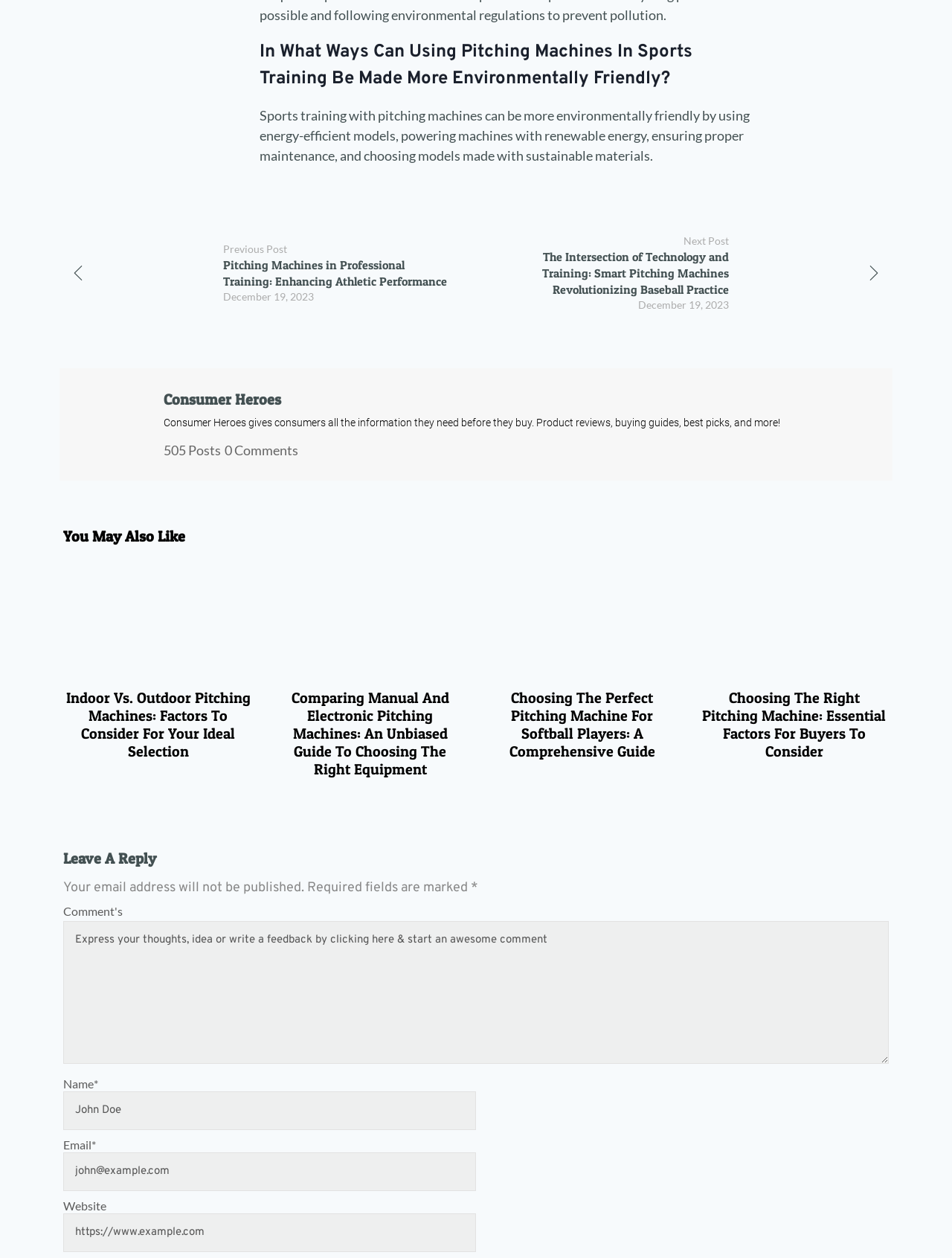What is the theme of the related articles?
Please answer the question with a detailed response using the information from the screenshot.

The theme of the related articles can be determined by looking at the headings and links of the related articles, such as 'Indoor vs. Outdoor Pitching Machines: Factors to Consider for Your Ideal Selection', 'Comparing Manual and Electronic Pitching Machines: An Unbiased Guide to Choosing the Right Equipment', and 'Choosing the Perfect Pitching Machine for Softball Players: A Comprehensive Guide', which all suggest that the theme of the related articles is pitching machines.